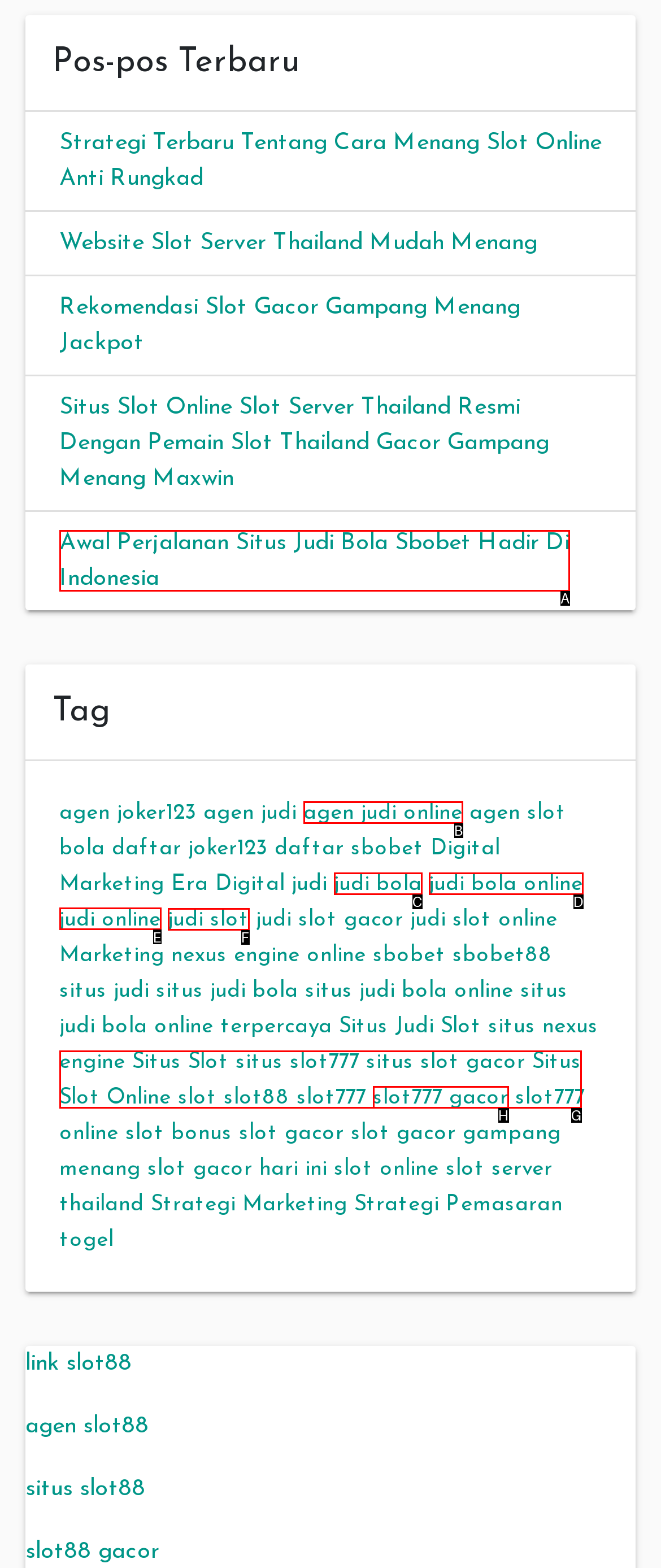Given the instruction: Click on the link 'judi online', which HTML element should you click on?
Answer with the letter that corresponds to the correct option from the choices available.

E